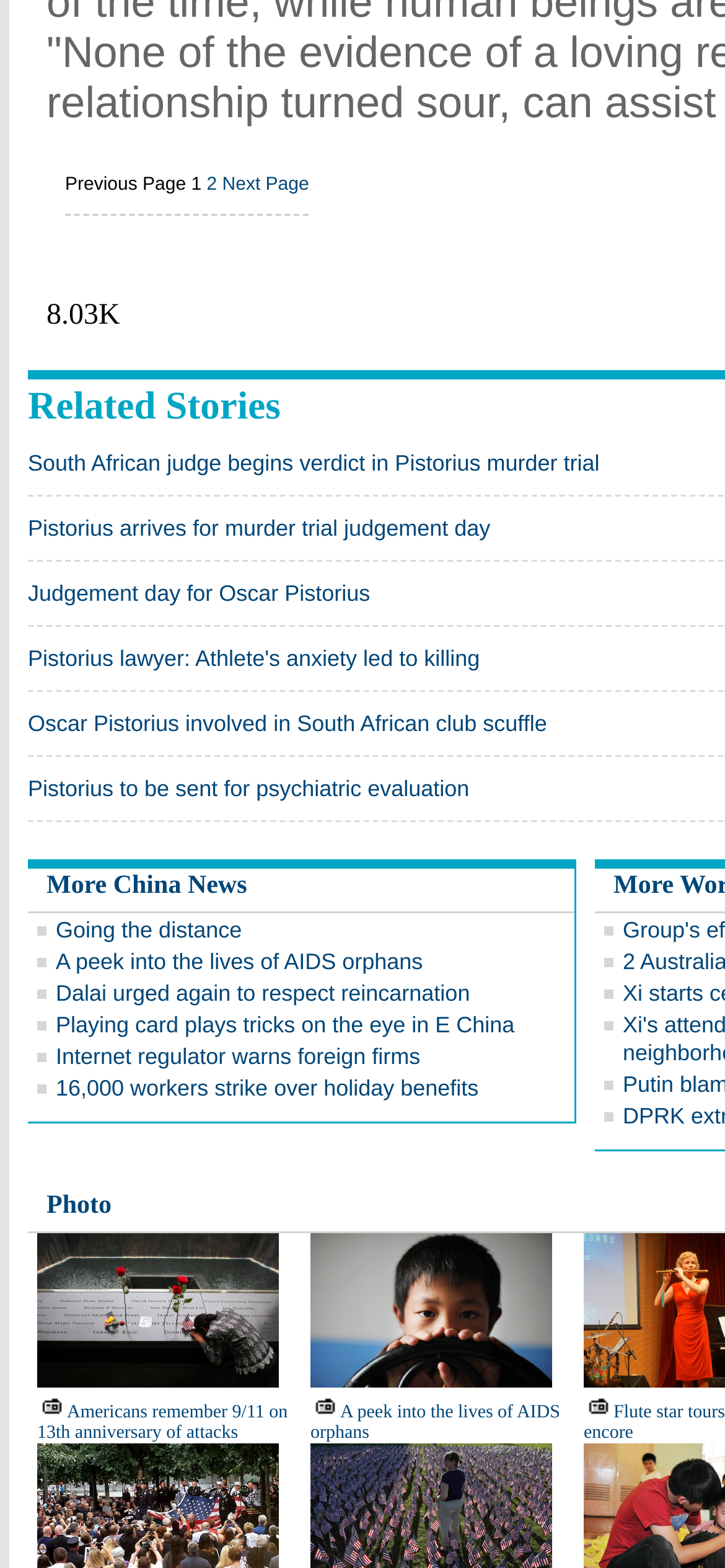Provide a brief response to the question below using a single word or phrase: 
How many pages of news articles are there?

at least 2